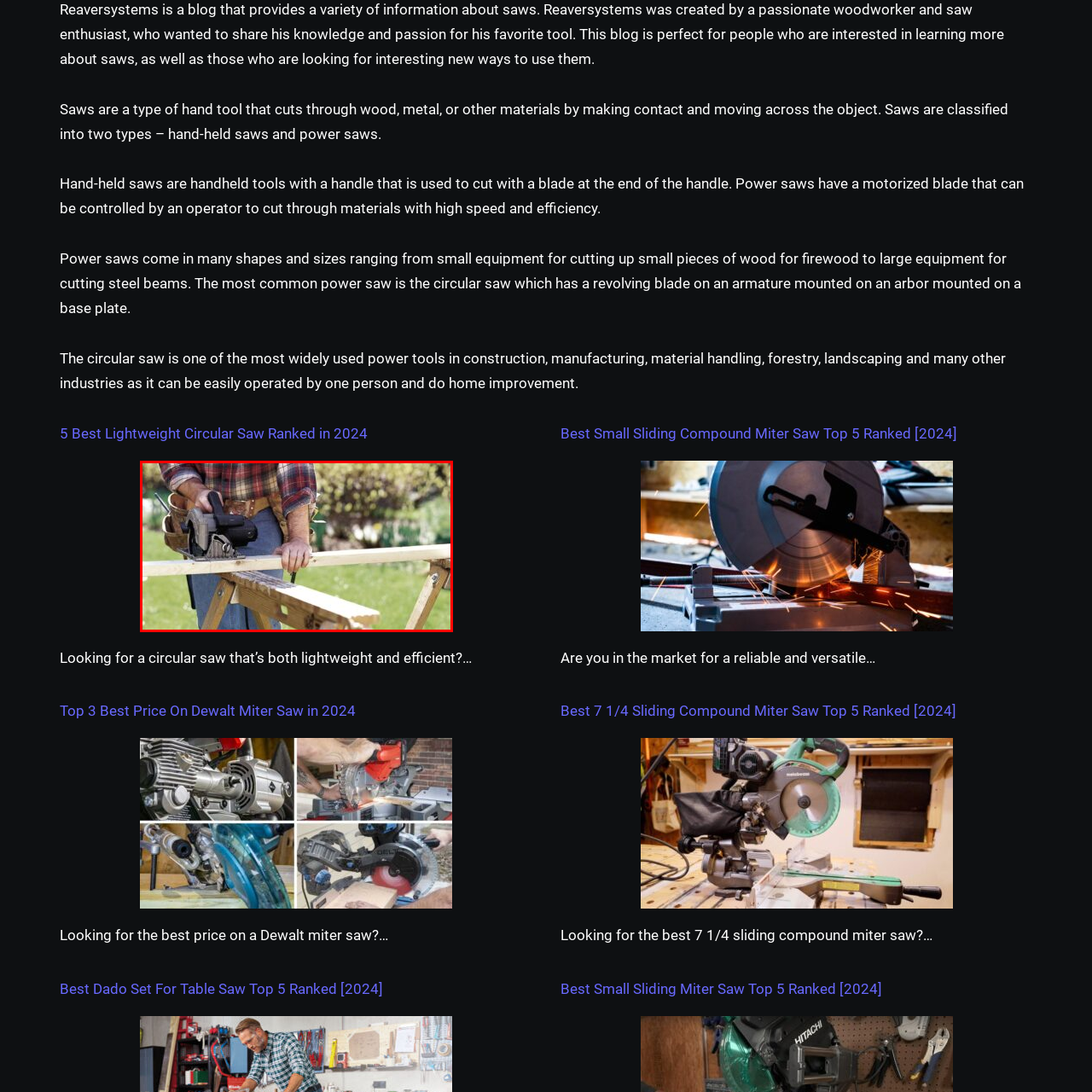What is the woodworker wearing?
Direct your attention to the image bordered by the red bounding box and answer the question in detail, referencing the image.

The individual is dressed in a plaid shirt, emphasizing a casual yet practical woodworking style, which suggests that the woodworker is wearing a plaid shirt.